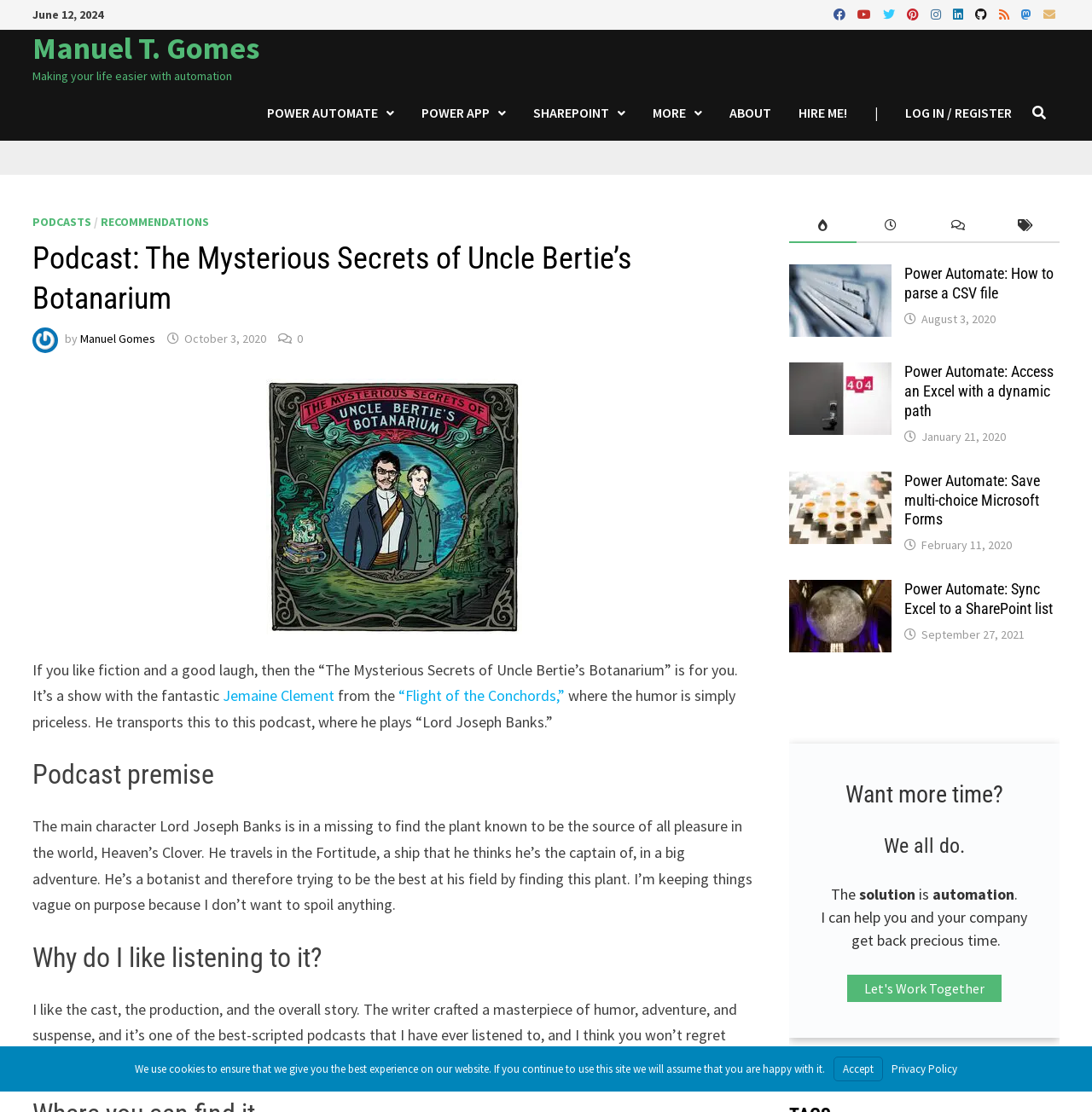Using the webpage screenshot, find the UI element described by title="Mastodon". Provide the bounding box coordinates in the format (top-left x, top-left y, bottom-right x, bottom-right y), ensuring all values are floating point numbers between 0 and 1.

[0.931, 0.003, 0.951, 0.021]